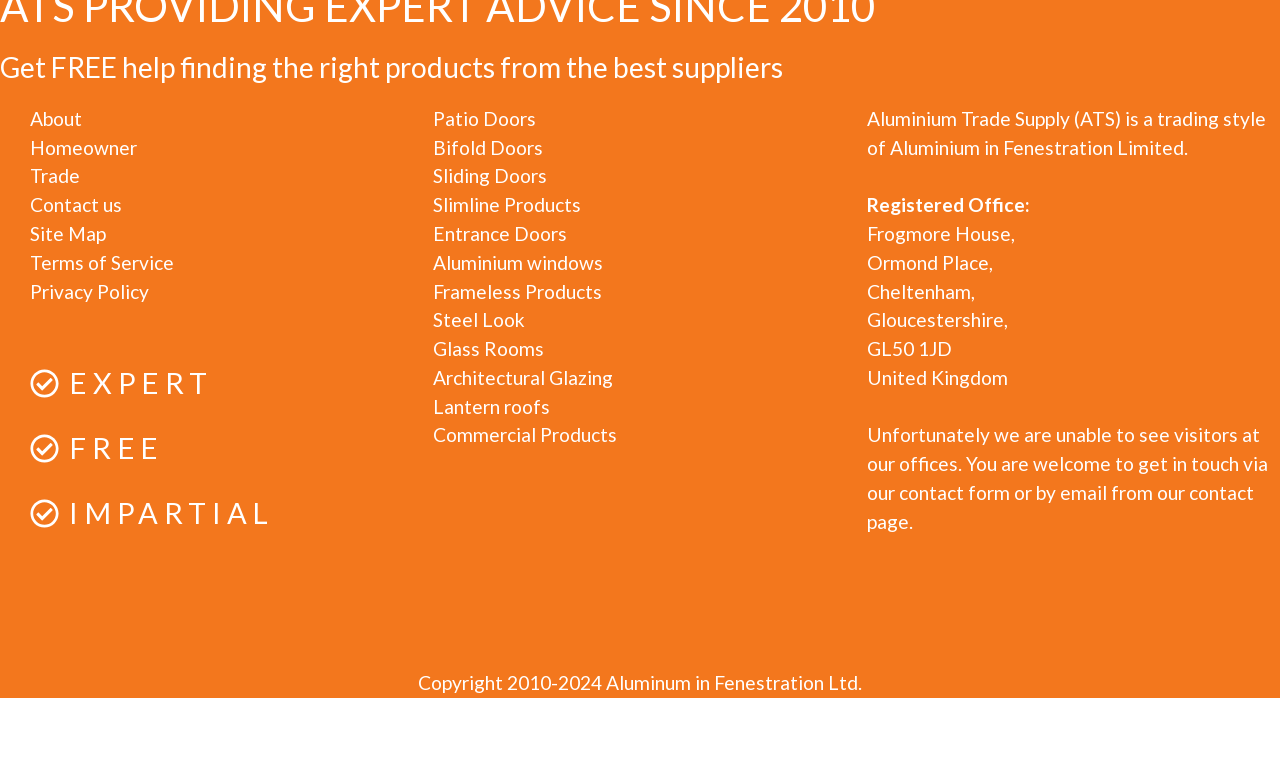Locate the bounding box coordinates of the element to click to perform the following action: 'Click on 'Site Map' link'. The coordinates should be given as four float values between 0 and 1, in the form of [left, top, right, bottom].

[0.023, 0.283, 0.083, 0.32]